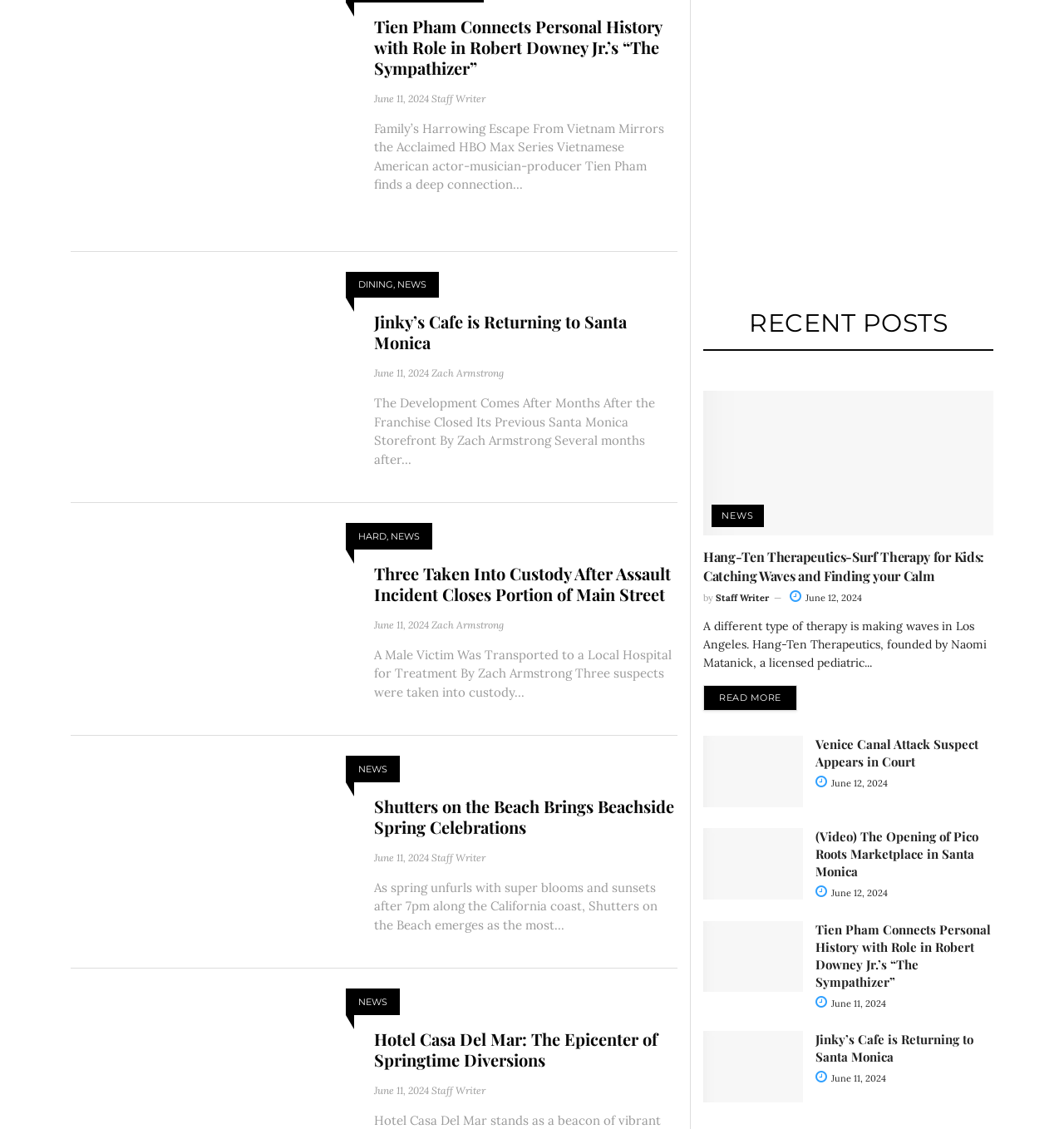What is the title of the section that contains the article 'Hang-Ten Therapeutics-Surf Therapy for Kids: Catching Waves and Finding your Calm'?
From the details in the image, provide a complete and detailed answer to the question.

I found the title of the section by looking at the heading element with the text 'RECENT POSTS' which is located above the article element with the text 'Hang-Ten Therapeutics-Surf Therapy for Kids: Catching Waves and Finding your Calm'.